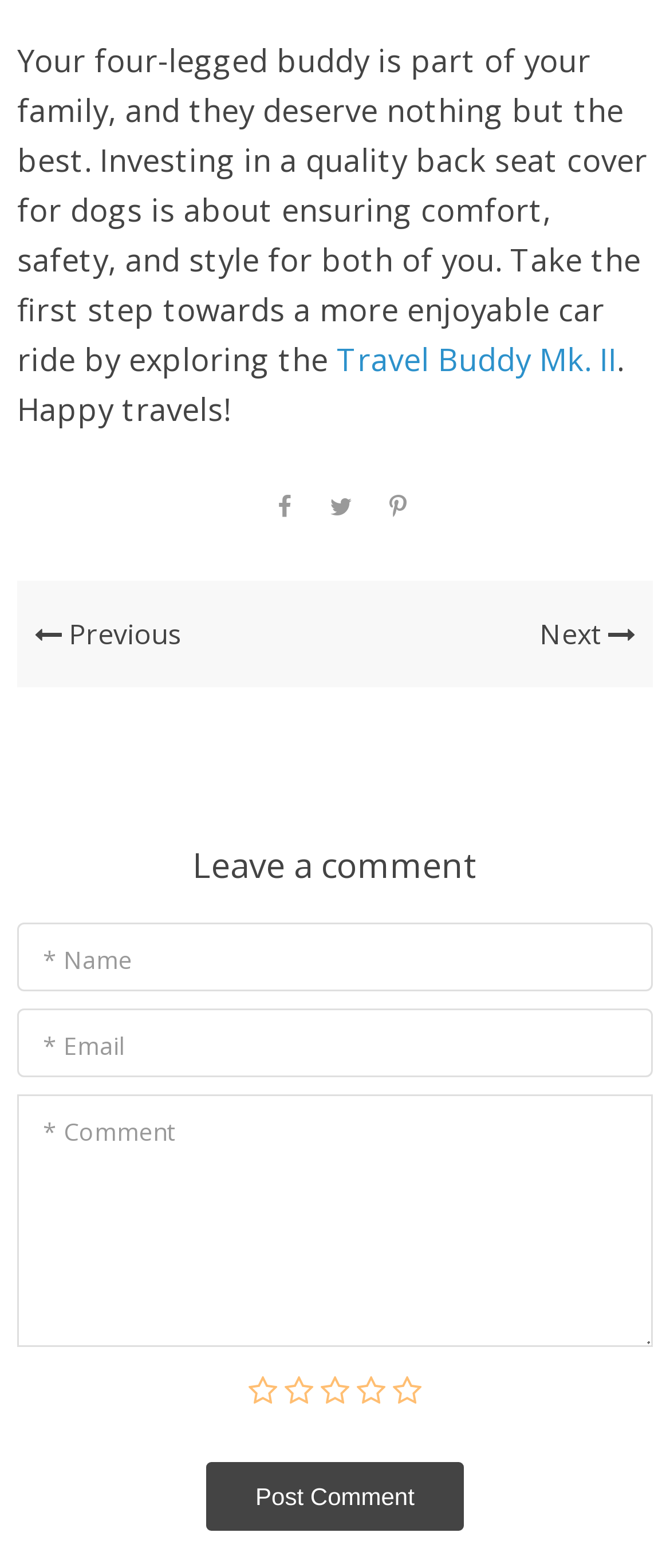Based on the description "parent_node: * Name name="author"", find the bounding box of the specified UI element.

[0.026, 0.589, 0.974, 0.633]